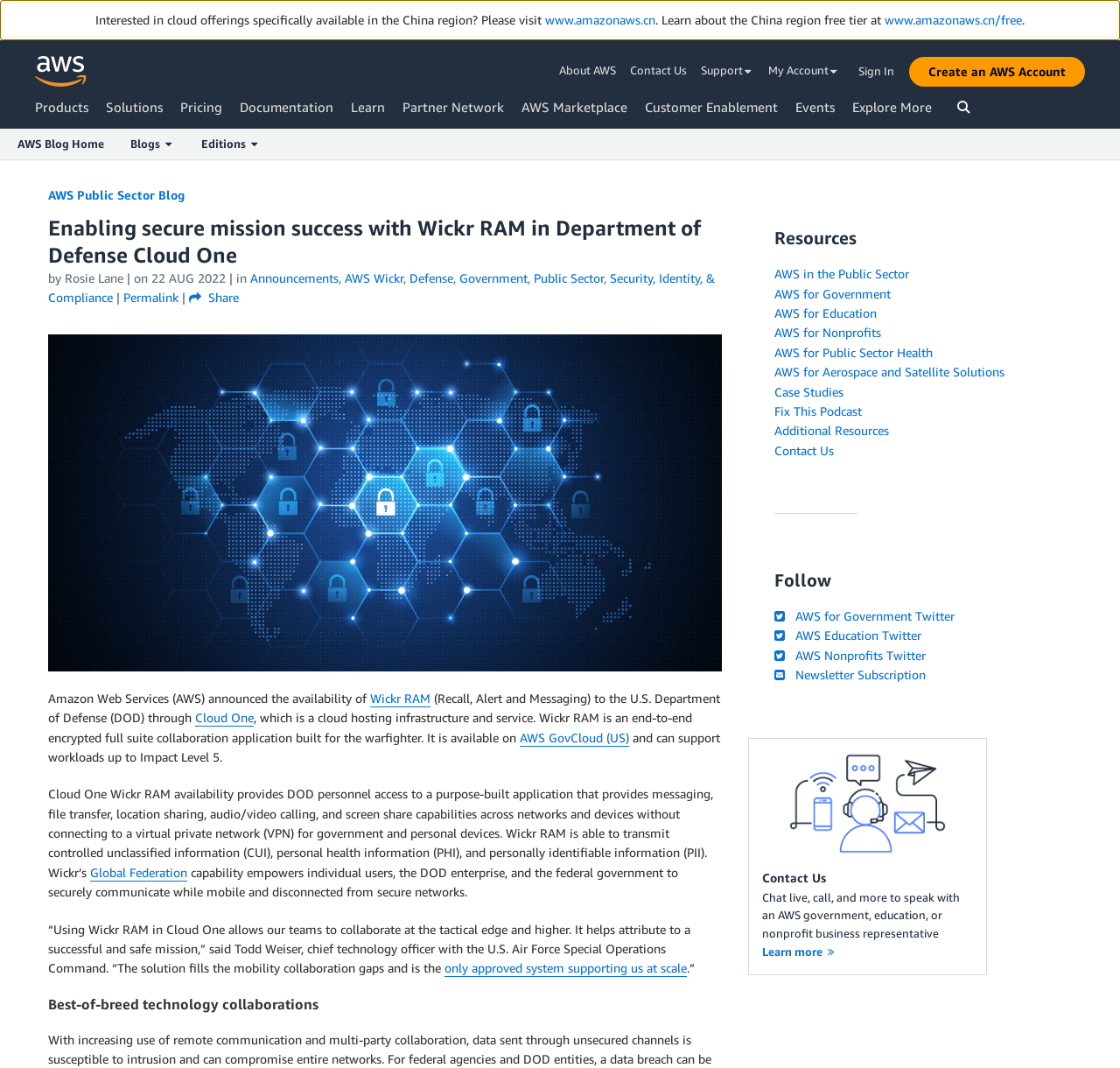Please find the bounding box coordinates for the clickable element needed to perform this instruction: "Visit the AWS Blog Home".

[0.016, 0.121, 0.093, 0.149]